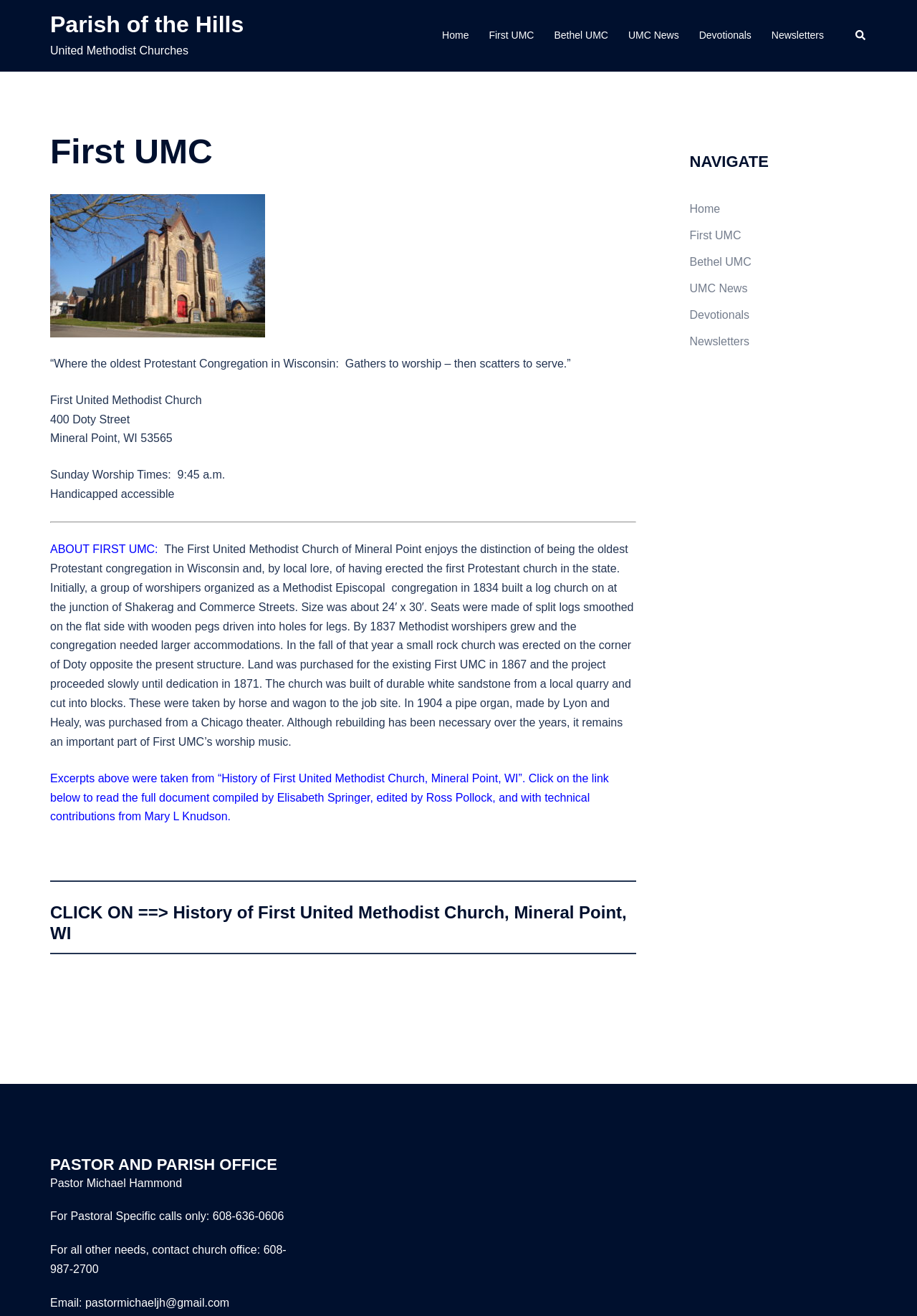Please specify the bounding box coordinates for the clickable region that will help you carry out the instruction: "Contact Pastor Michael Hammond".

[0.055, 0.894, 0.198, 0.903]